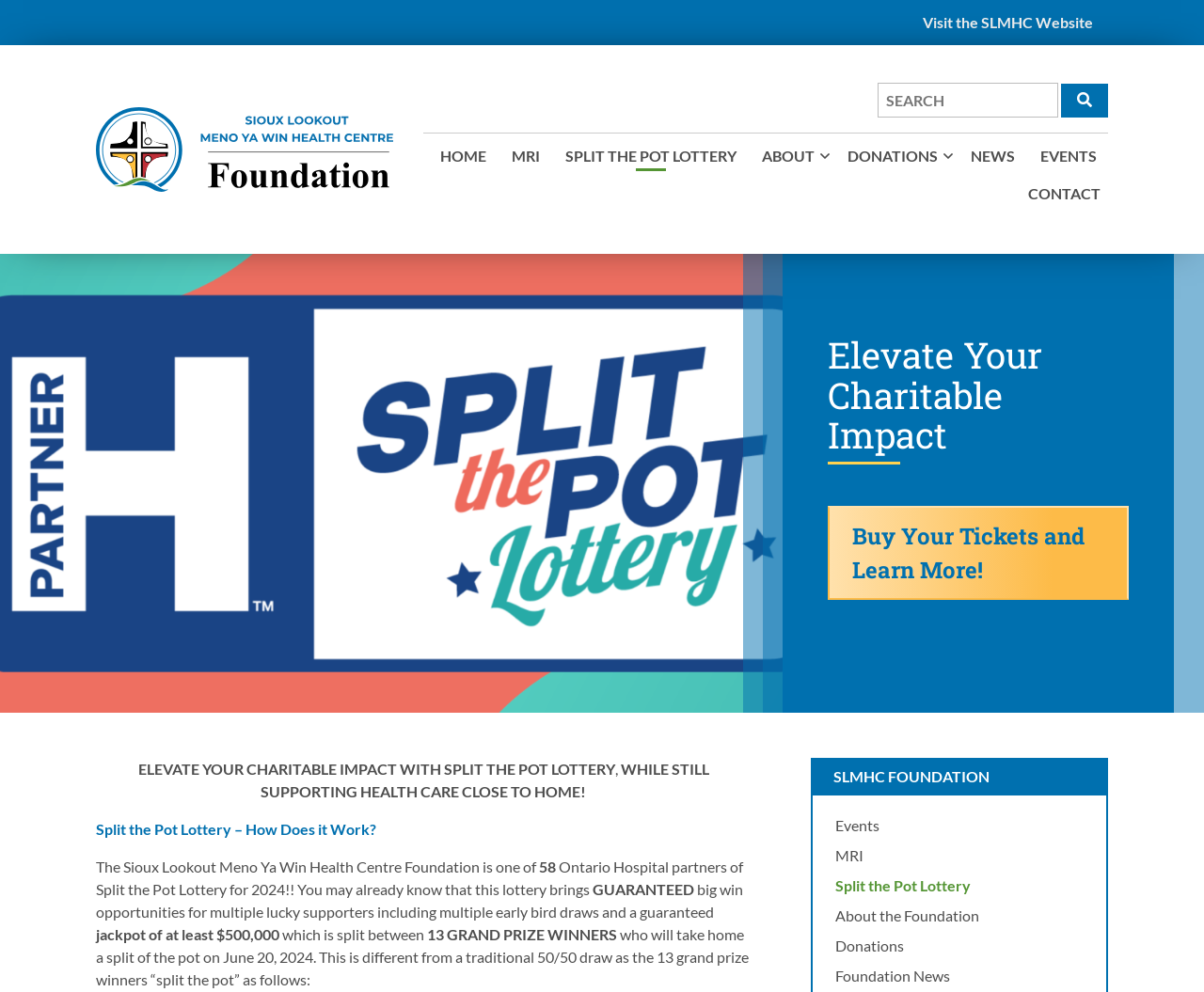Kindly determine the bounding box coordinates for the clickable area to achieve the given instruction: "Read about how Split the Pot Lottery works".

[0.08, 0.827, 0.312, 0.845]